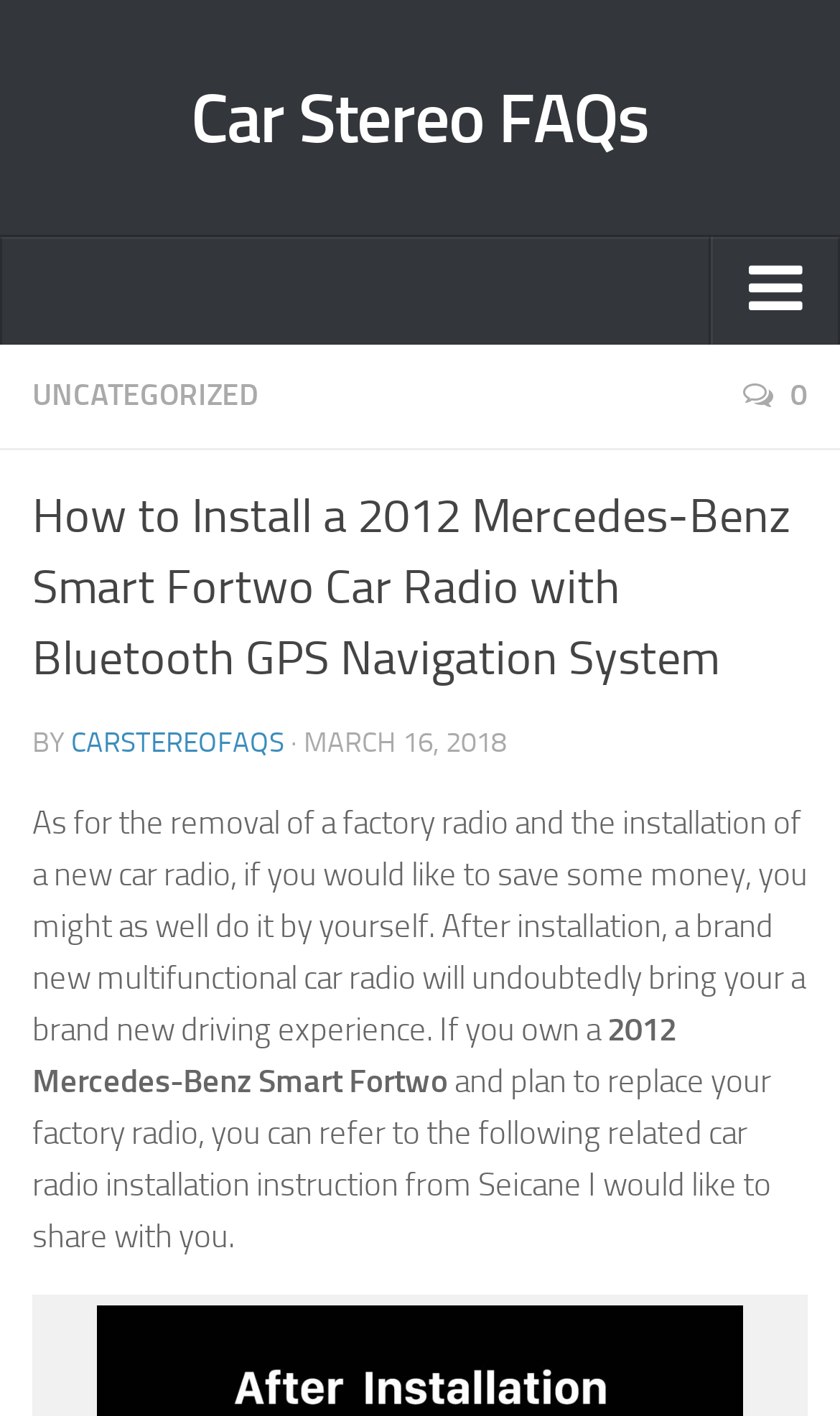Craft a detailed narrative of the webpage's structure and content.

The webpage is about a car radio installation guide, specifically for a 2012 Mercedes-Benz Smart Fortwo. At the top, there are several links, including "Car Stereo FAQs", "Home", "Contact US", "UNCATEGORIZED", and a link with an icon. Below these links, there is a heading that repeats the title of the webpage. 

Under the heading, there is a section with the author's name "CARSTEREOFAQS" and the date "MARCH 16, 2018". Following this section, there is a paragraph of text that discusses the benefits of installing a new car radio and how it can enhance the driving experience. 

The text then specifically mentions the 2012 Mercedes-Benz Smart Fortwo and provides a guide for replacing the factory radio. The guide is from Seicane and is shared on this webpage.